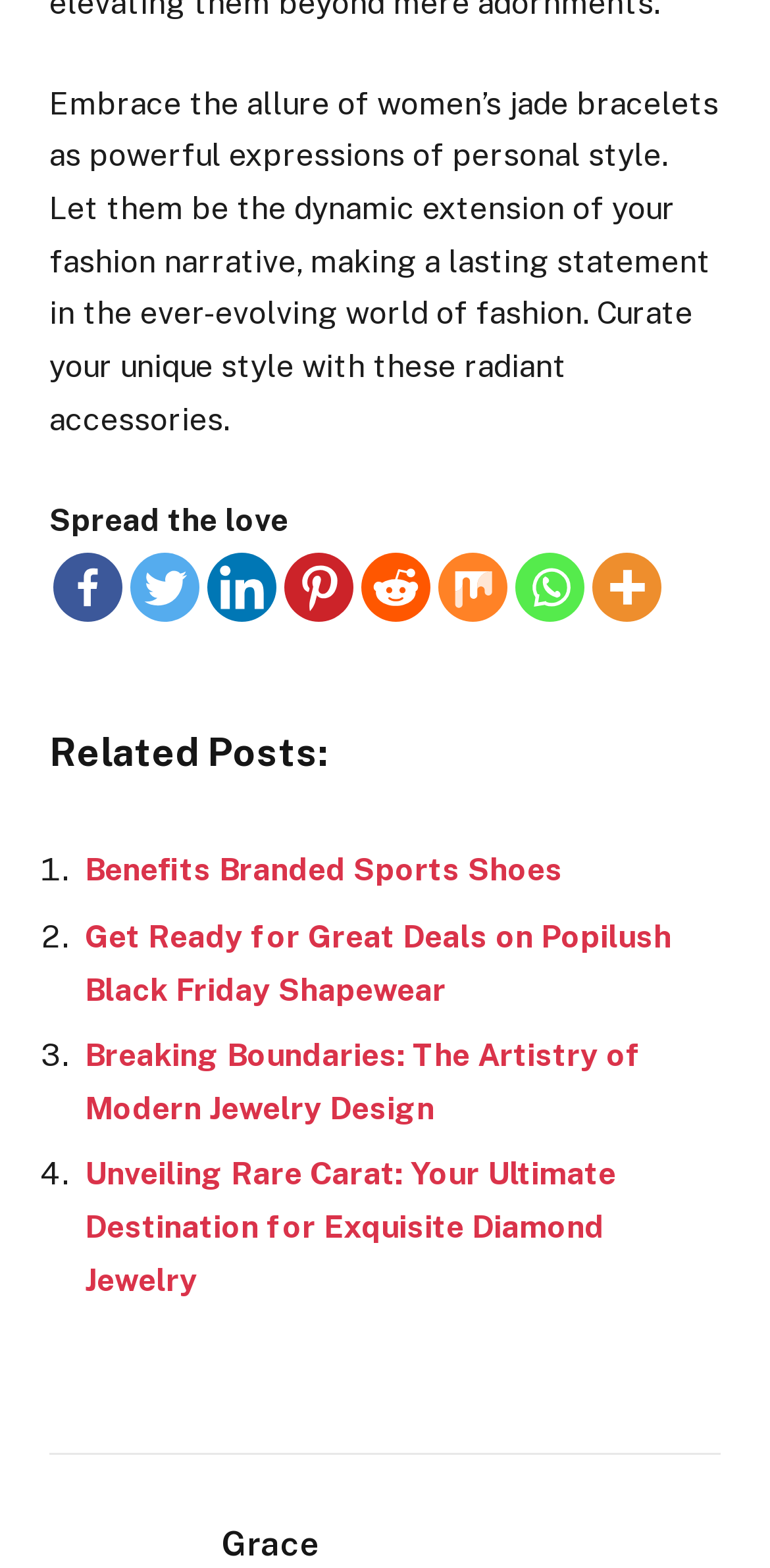Identify the bounding box coordinates of the part that should be clicked to carry out this instruction: "Read related post about Benefits Branded Sports Shoes".

[0.11, 0.543, 0.731, 0.567]